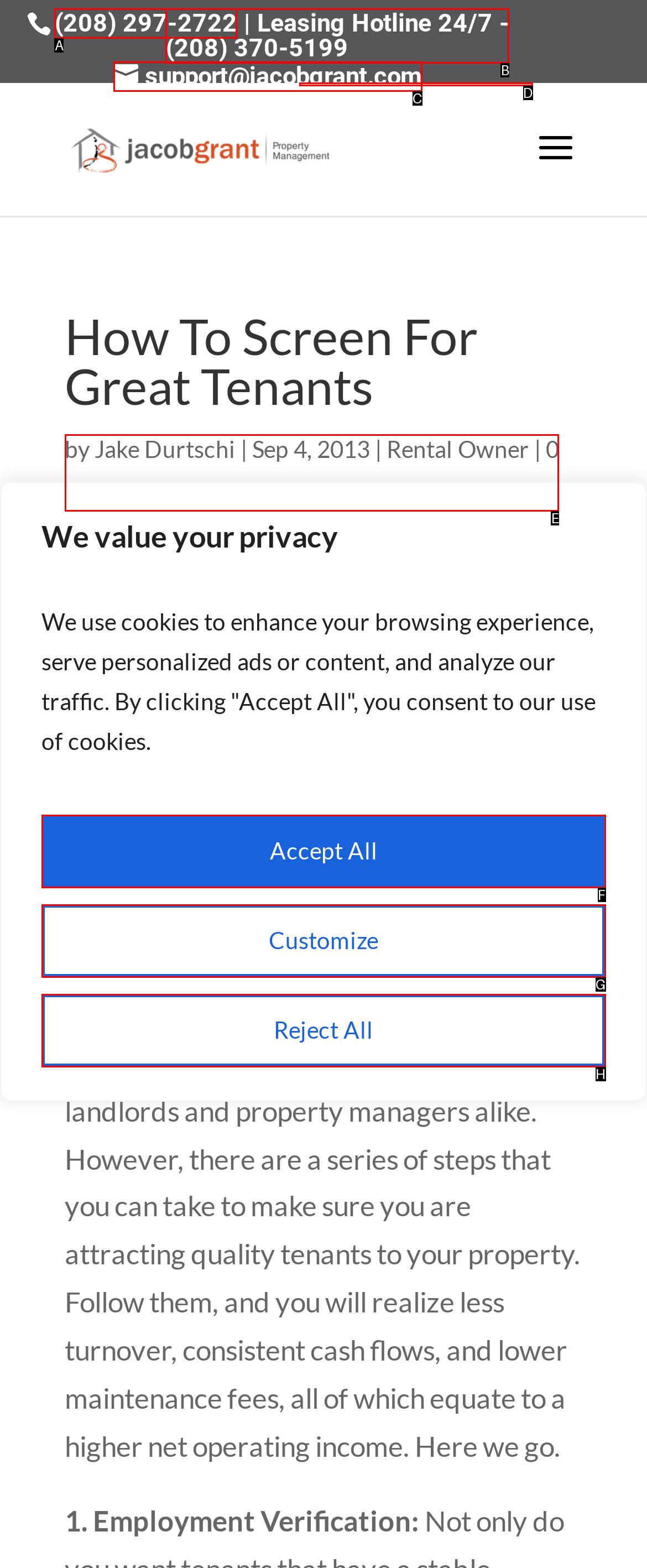Point out the UI element to be clicked for this instruction: View the comments. Provide the answer as the letter of the chosen element.

E